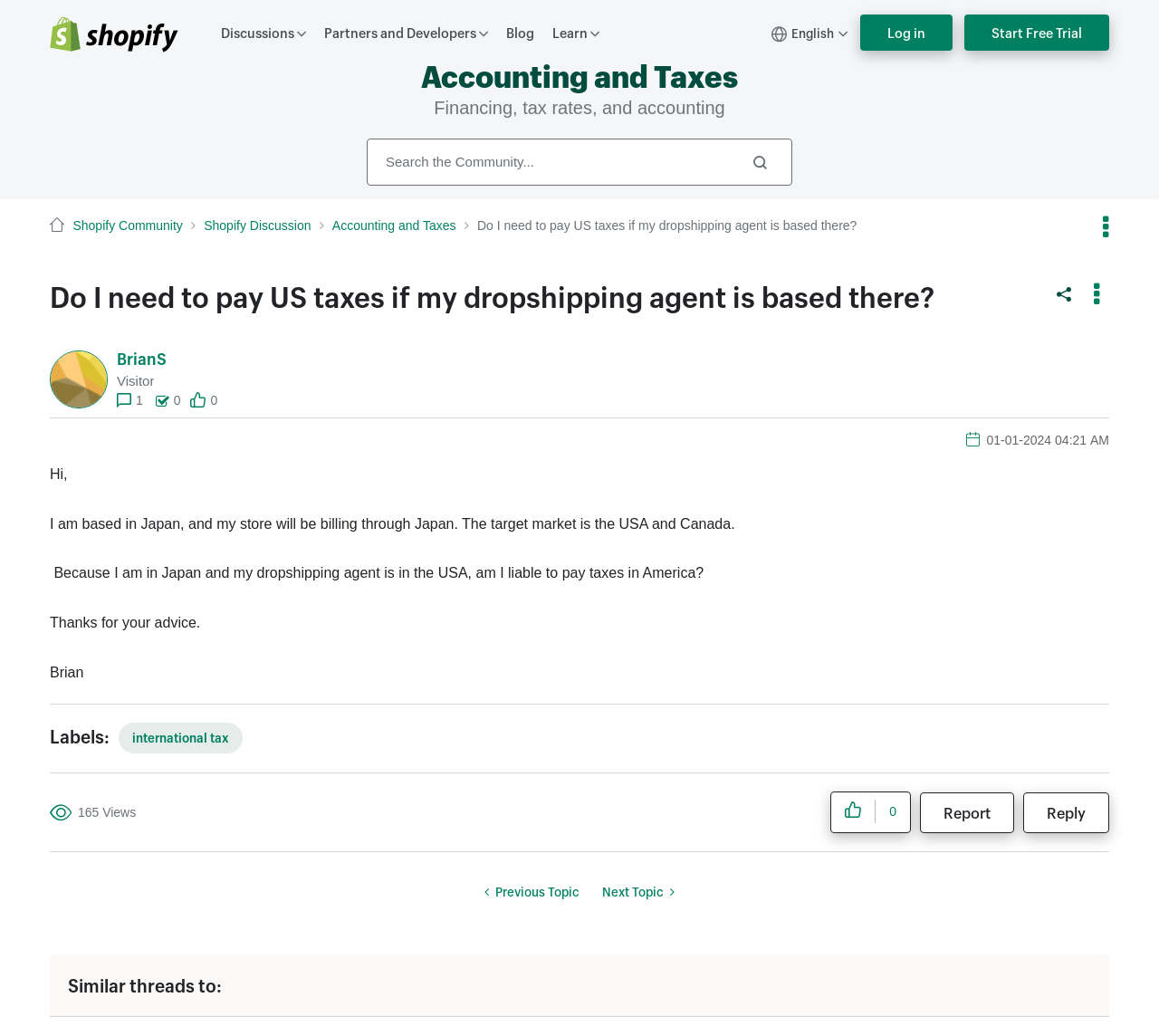Answer the question with a brief word or phrase:
Who is the author of the post?

Brian